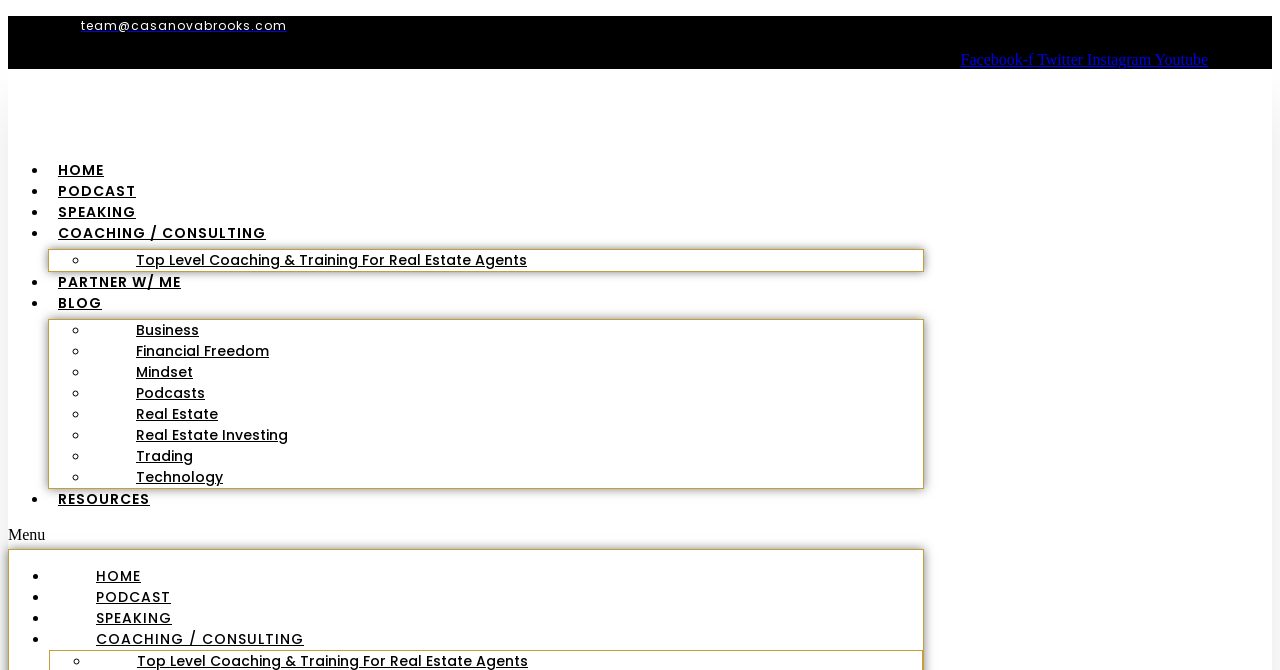Can you identify the bounding box coordinates of the clickable region needed to carry out this instruction: 'Click on the 'HOME' link'? The coordinates should be four float numbers within the range of 0 to 1, stated as [left, top, right, bottom].

[0.038, 0.239, 0.089, 0.269]